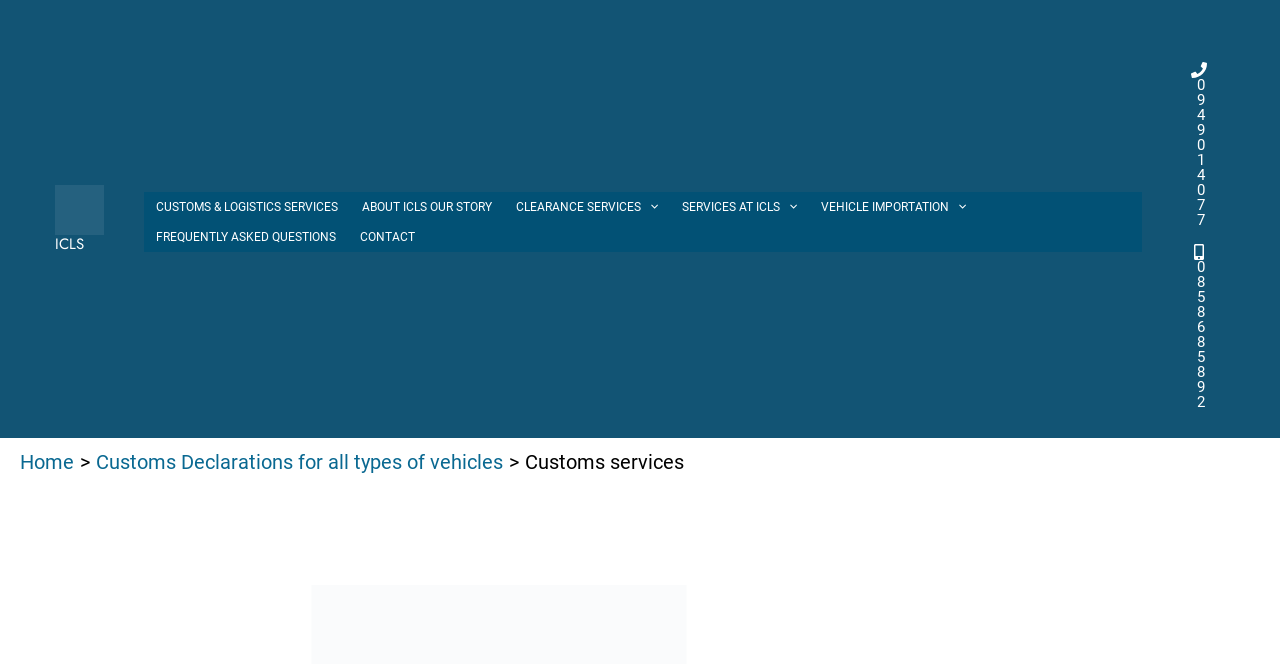Locate the bounding box coordinates of the clickable area to execute the instruction: "Go to customs and logistics services page". Provide the coordinates as four float numbers between 0 and 1, represented as [left, top, right, bottom].

[0.112, 0.288, 0.273, 0.334]